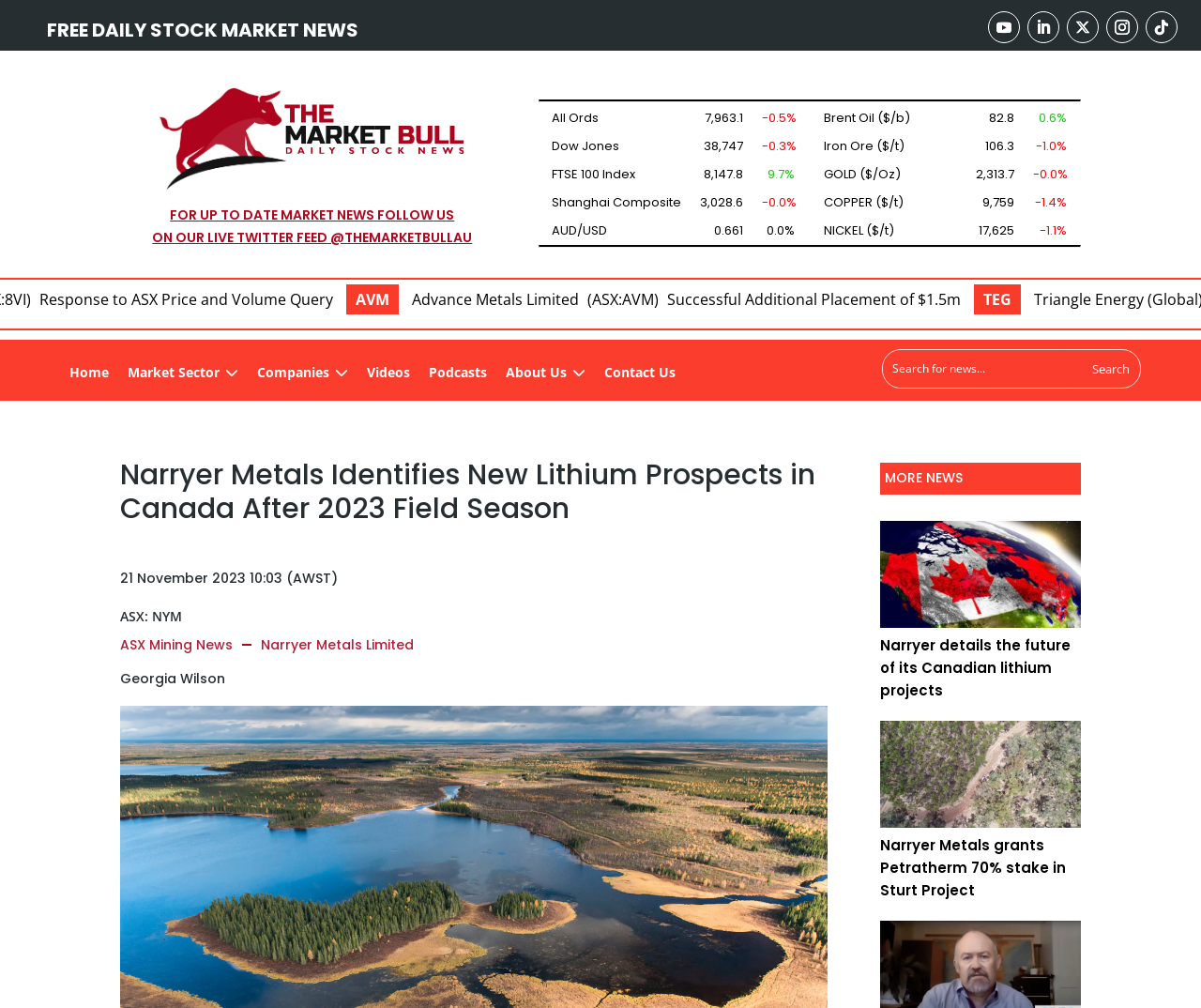Determine the bounding box for the UI element described here: "Companies".

[0.206, 0.351, 0.298, 0.388]